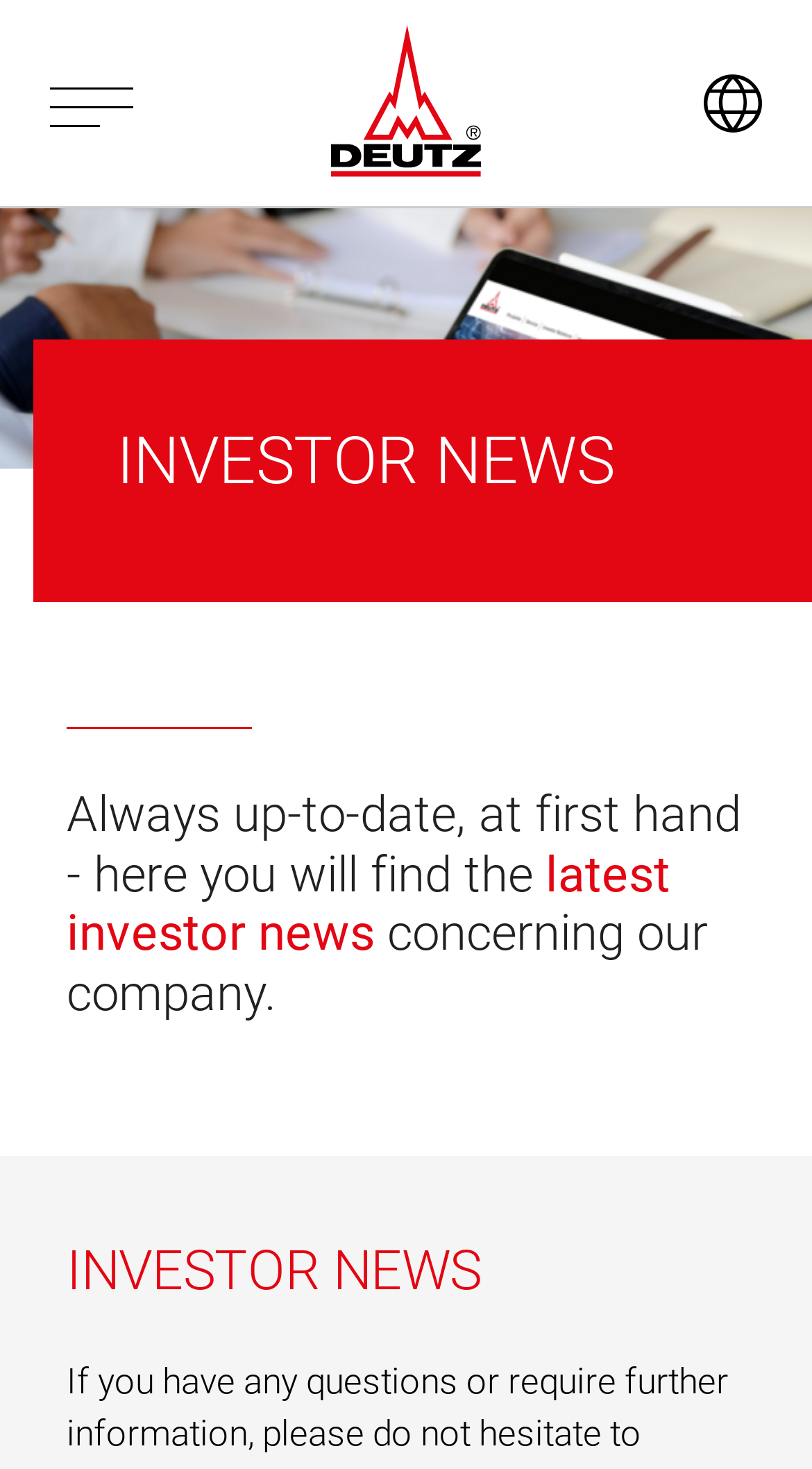Using floating point numbers between 0 and 1, provide the bounding box coordinates in the format (top-left x, top-left y, bottom-right x, bottom-right y). Locate the UI element described here: DEUTZ Global English

[0.867, 0.051, 0.938, 0.091]